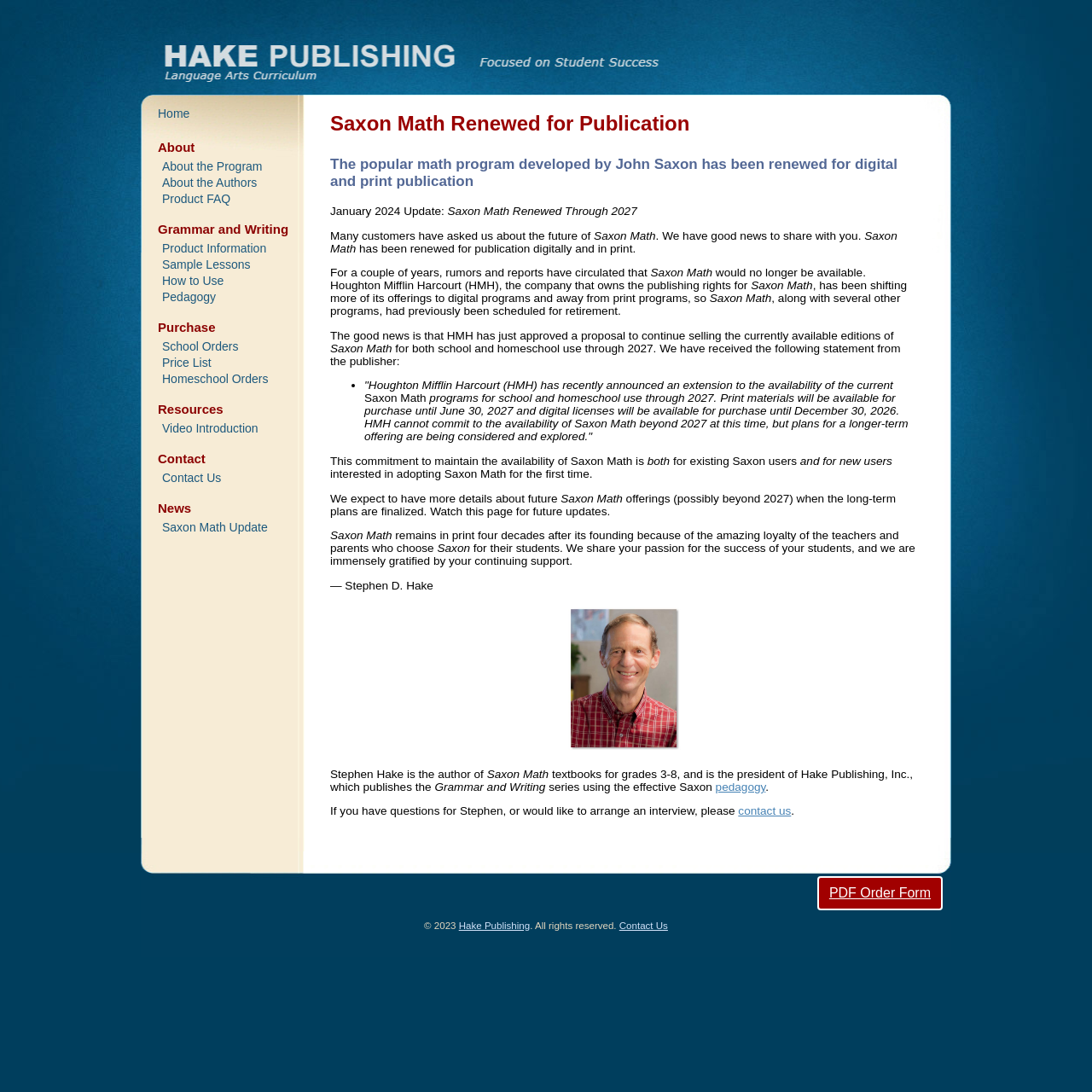Identify the bounding box coordinates for the UI element described by the following text: "Hake Publishing". Provide the coordinates as four float numbers between 0 and 1, in the format [left, top, right, bottom].

[0.42, 0.843, 0.485, 0.852]